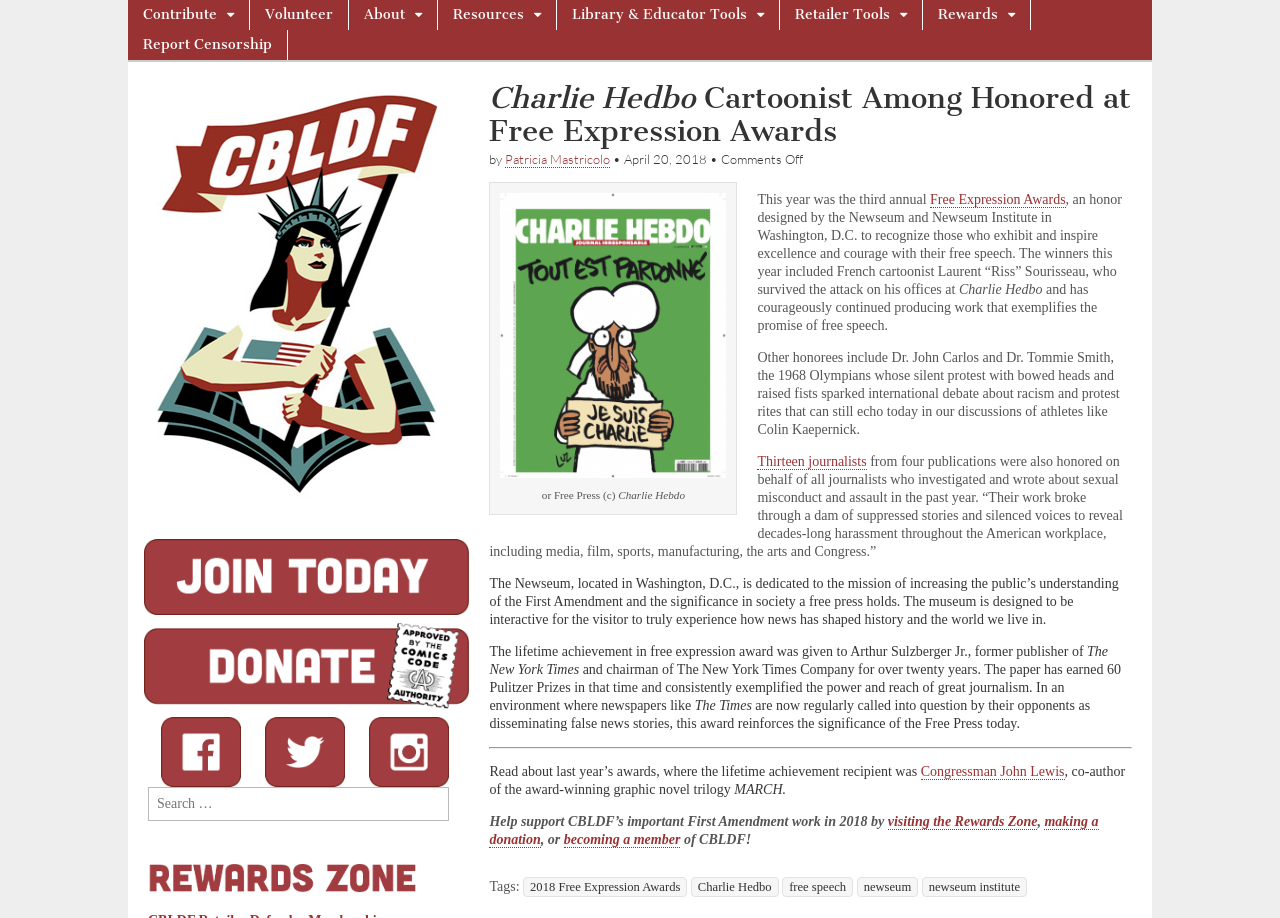Locate the bounding box of the UI element with the following description: "2018 Free Expression Awards".

[0.409, 0.956, 0.537, 0.978]